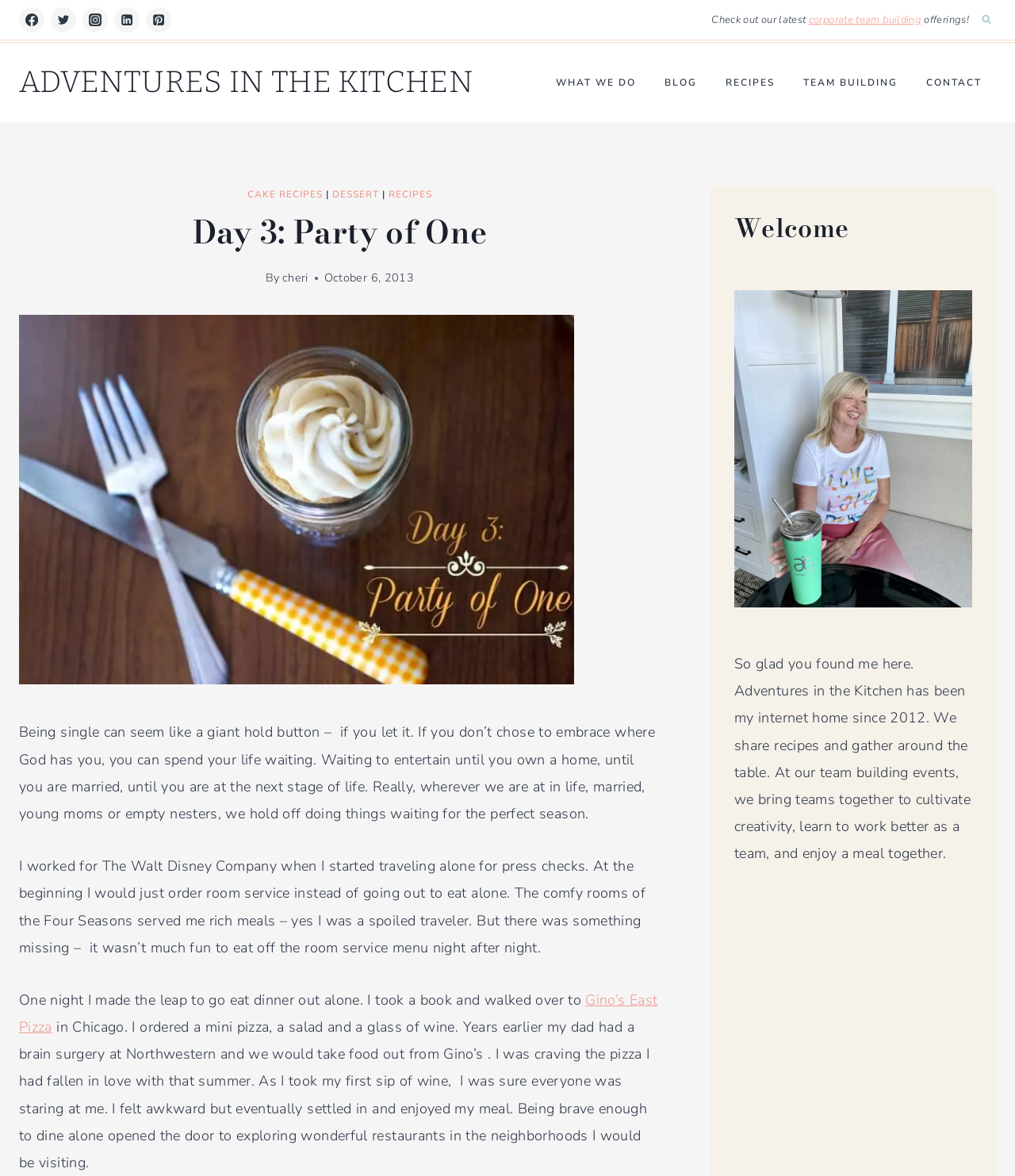Find the coordinates for the bounding box of the element with this description: "corporate team building".

[0.797, 0.011, 0.908, 0.023]